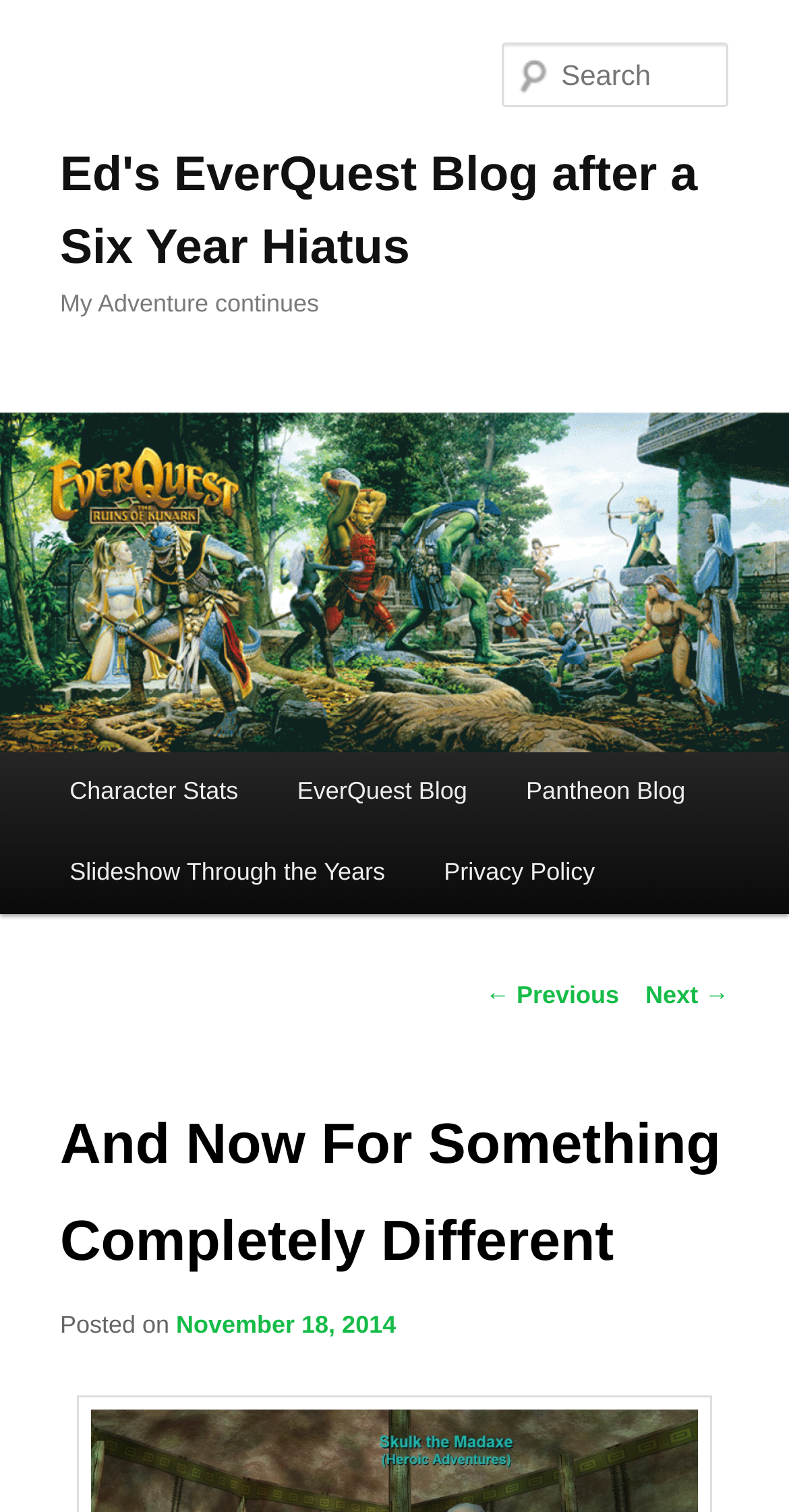Describe all significant elements and features of the webpage.

The webpage is a blog post titled "And Now For Something Completely Different" on Ed's EverQuest Blog. At the top, there is a heading with the blog title "Ed's EverQuest Blog after a Six Year Hiatus" and a link to skip to the primary content. Below the heading, there is another heading "My Adventure continues" which suggests that the blog post is a continuation of a previous story.

On the left side of the page, there is a large image that spans almost the entire height of the page, with a link to "Ed's EverQuest Blog after a Six Year Hiatus" overlaid on top of it. Above the image, there is a search box labeled "Search". 

On the right side of the page, there is a main menu with links to "Character Stats", "EverQuest Blog", "Pantheon Blog", "Slideshow Through the Years", and "Privacy Policy". Below the main menu, there are links to navigate to the previous and next posts.

The main content of the blog post starts with a heading "And Now For Something Completely Different" followed by a paragraph of text that describes the author's adventure in the game EverQuest. The text mentions that the author was able to hook up with his friends Valmantia and Vmalice and they ran the Hero's Adventure in Dulak. The post is dated November 18, 2014.